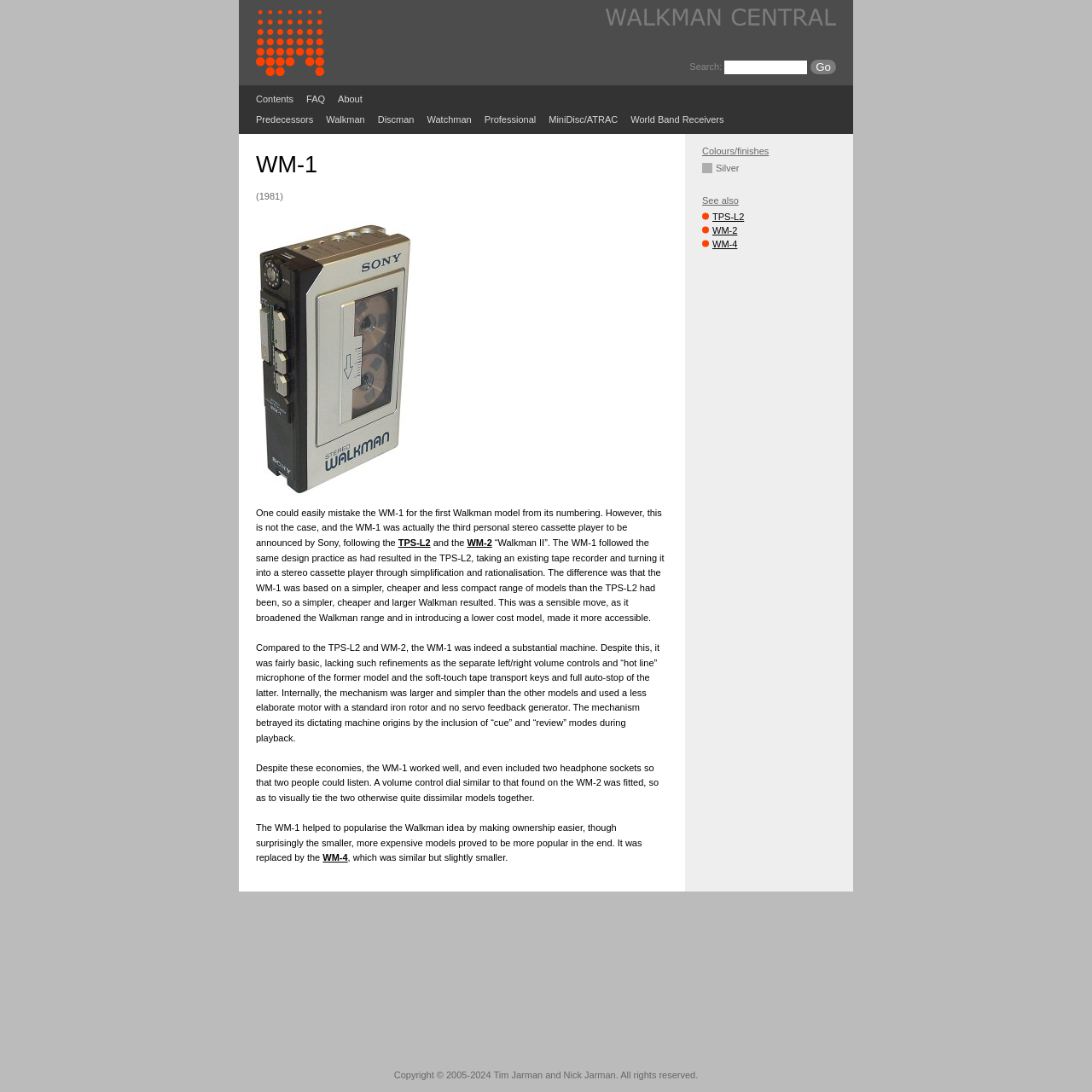Based on the element description: "Walkman", identify the UI element and provide its bounding box coordinates. Use four float numbers between 0 and 1, [left, top, right, bottom].

[0.299, 0.104, 0.334, 0.114]